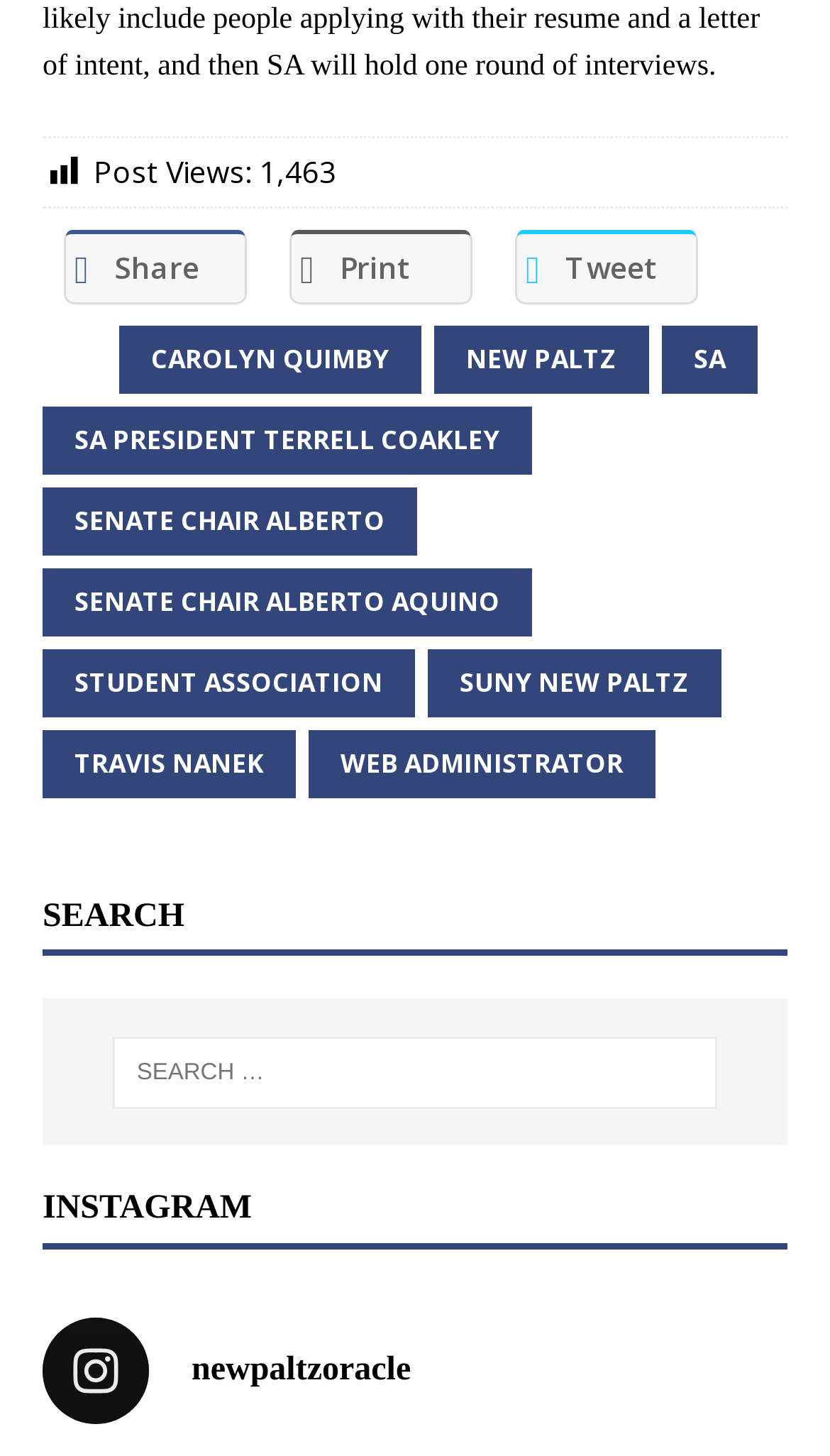How many links are there under the 'SEARCH' heading?
Refer to the screenshot and respond with a concise word or phrase.

1